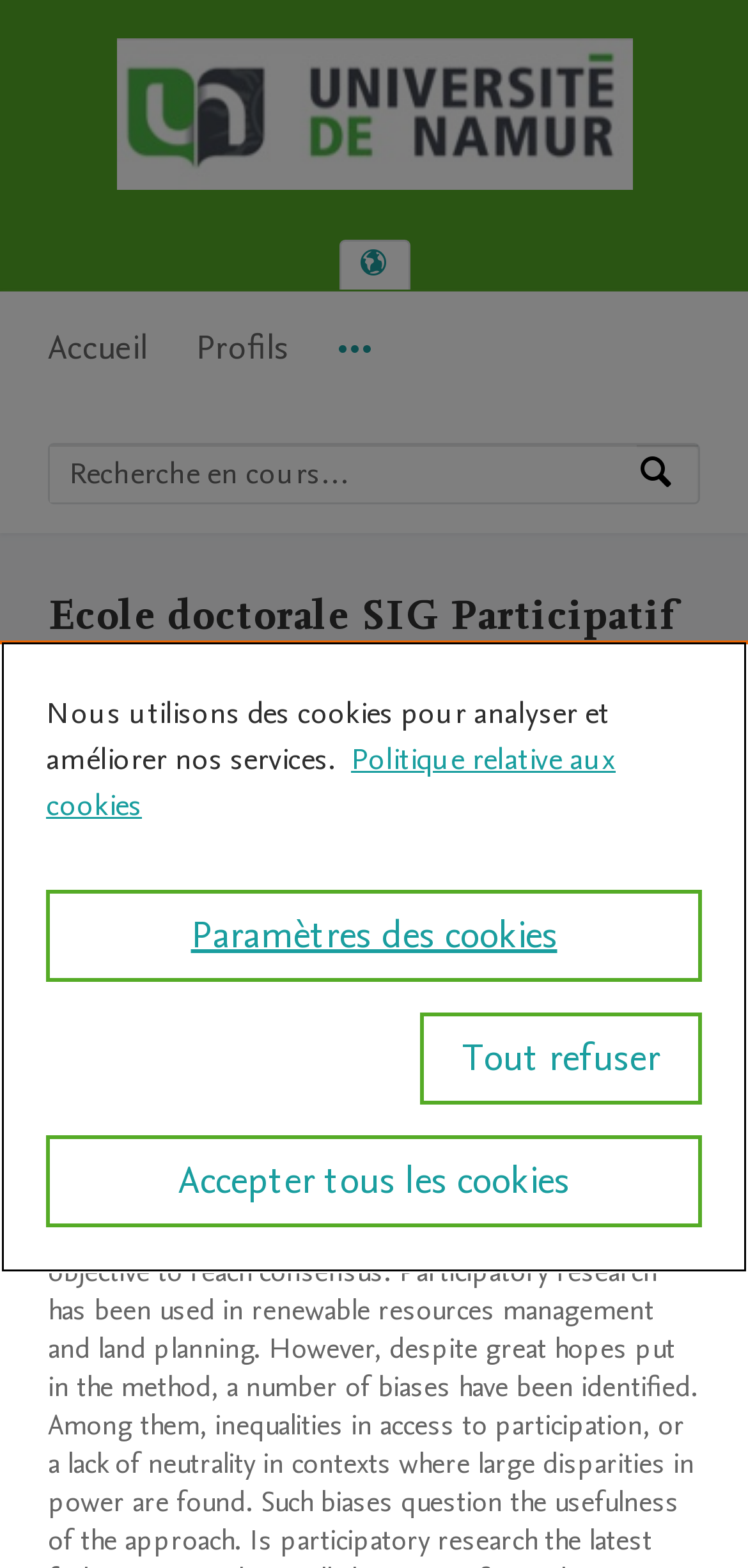Utilize the information from the image to answer the question in detail:
What is the title of the activity?

I found the answer by looking at the region 'activities connexes' which contains a static text 'Activité' followed by a static text 'Participation à un atelier/workshop, un séminaire, un cours' which suggests that the title of the activity is 'Participation à un atelier/workshop, un séminaire, un cours'.